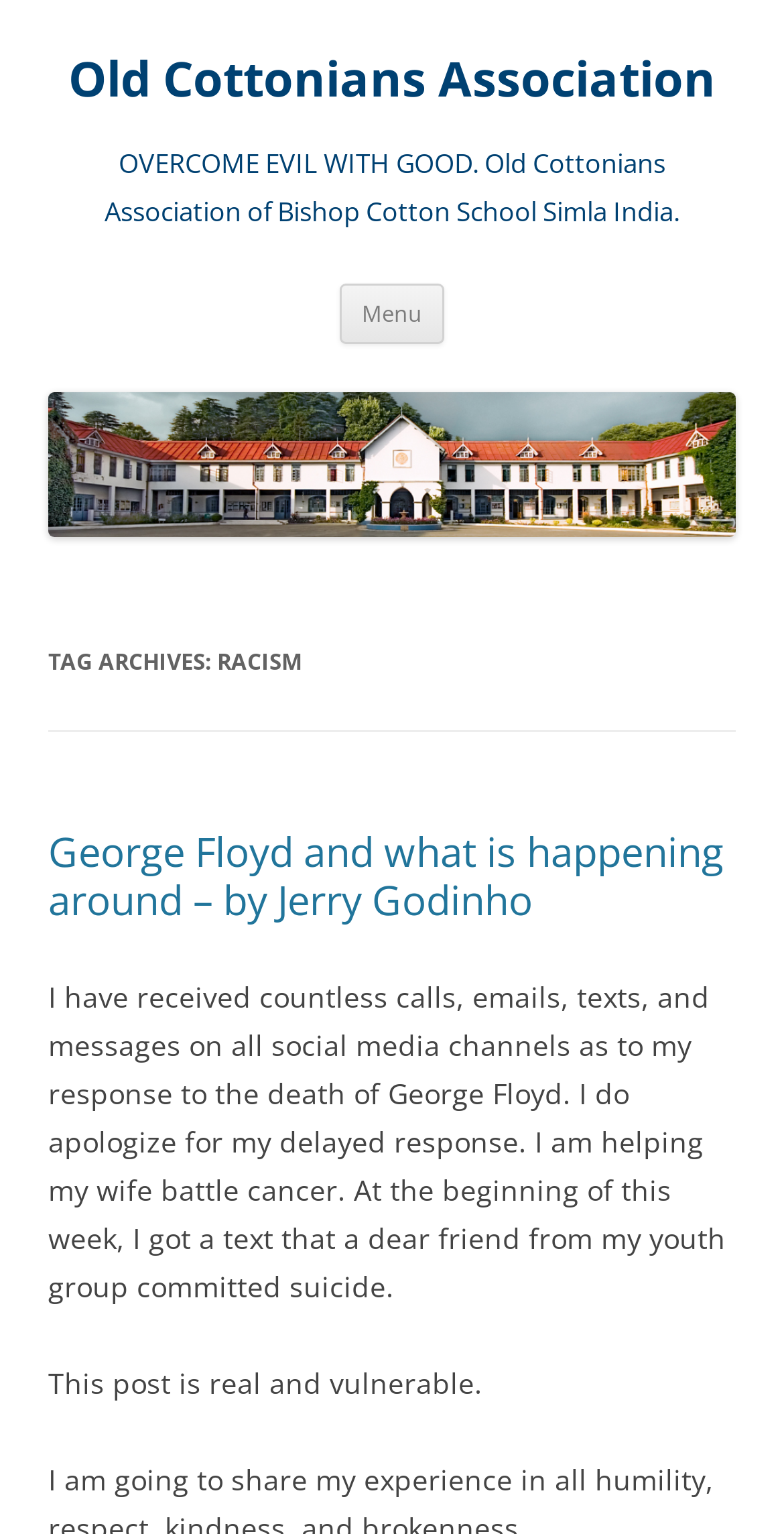What is the title of the latest article?
Using the details shown in the screenshot, provide a comprehensive answer to the question.

The title of the latest article can be found in the heading element with the text 'George Floyd and what is happening around – by Jerry Godinho'. This element is nested inside a header element with the text 'TAG ARCHIVES: RACISM'.